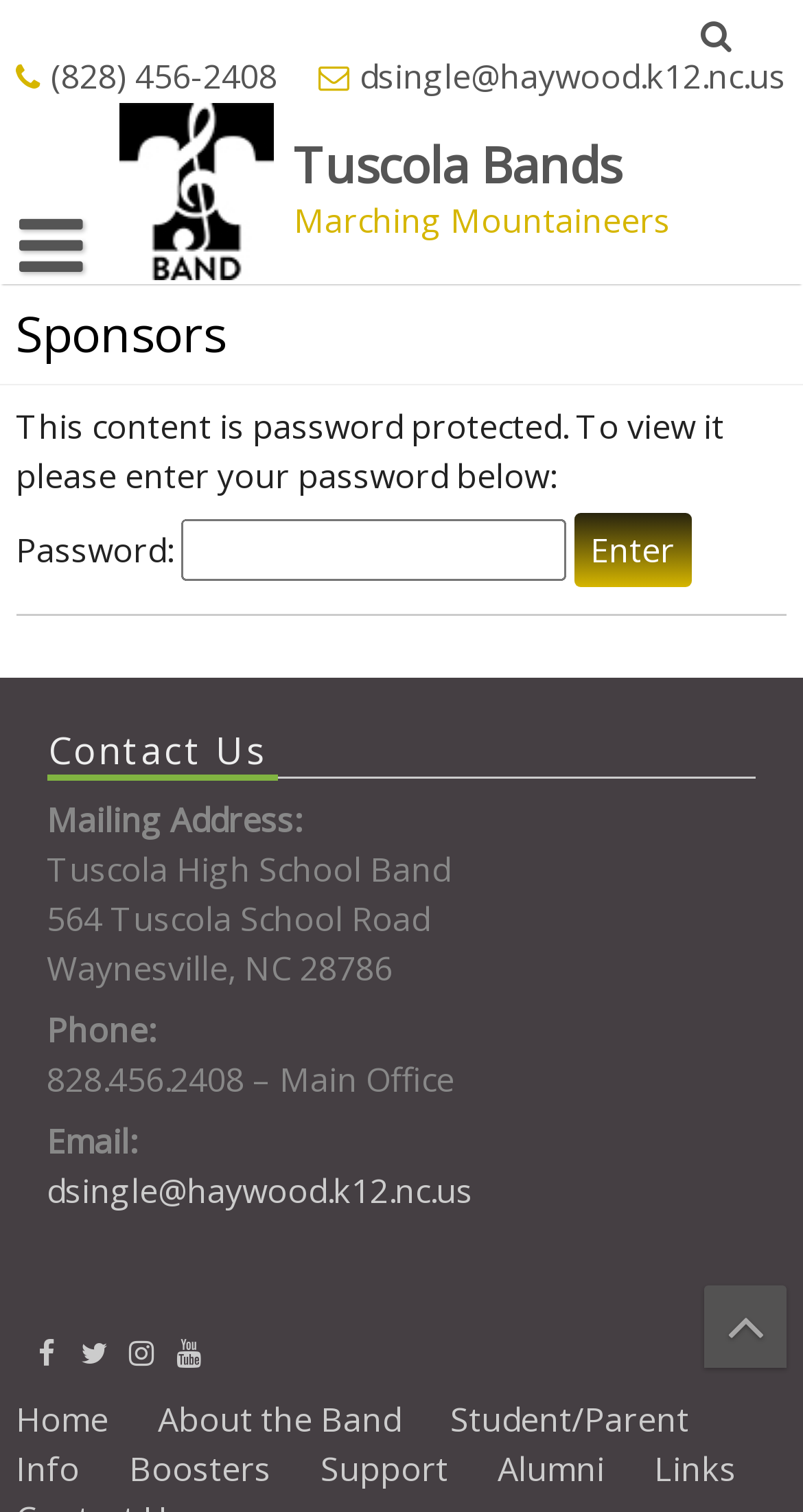Pinpoint the bounding box coordinates of the clickable area necessary to execute the following instruction: "Click the 'Tuscola Bands' link". The coordinates should be given as four float numbers between 0 and 1, namely [left, top, right, bottom].

[0.148, 0.067, 0.366, 0.185]